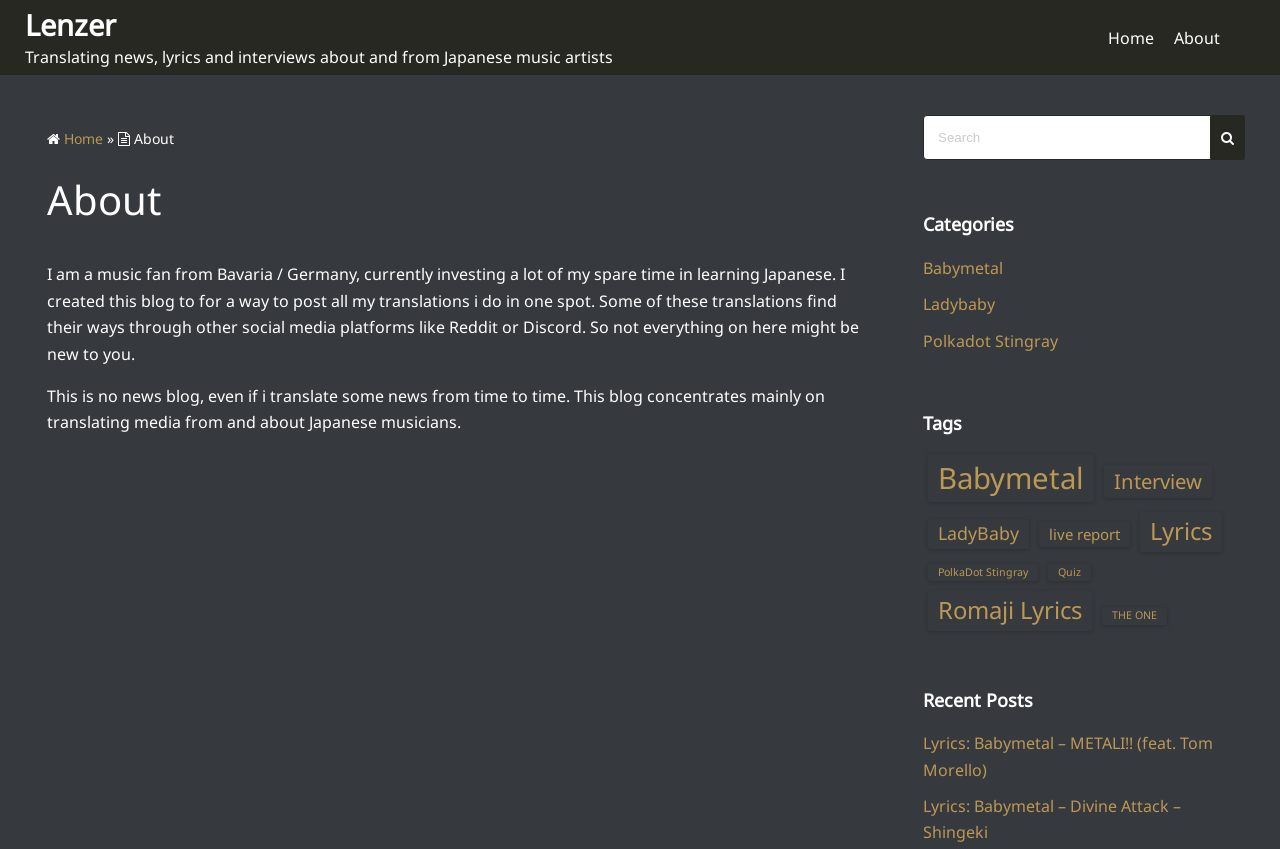What type of content does this blog mainly focus on?
Refer to the image and provide a thorough answer to the question.

The blog's description states 'This blog concentrates mainly on translating media from and about Japanese musicians.' which indicates that the blog's main focus is on Japanese musicians.